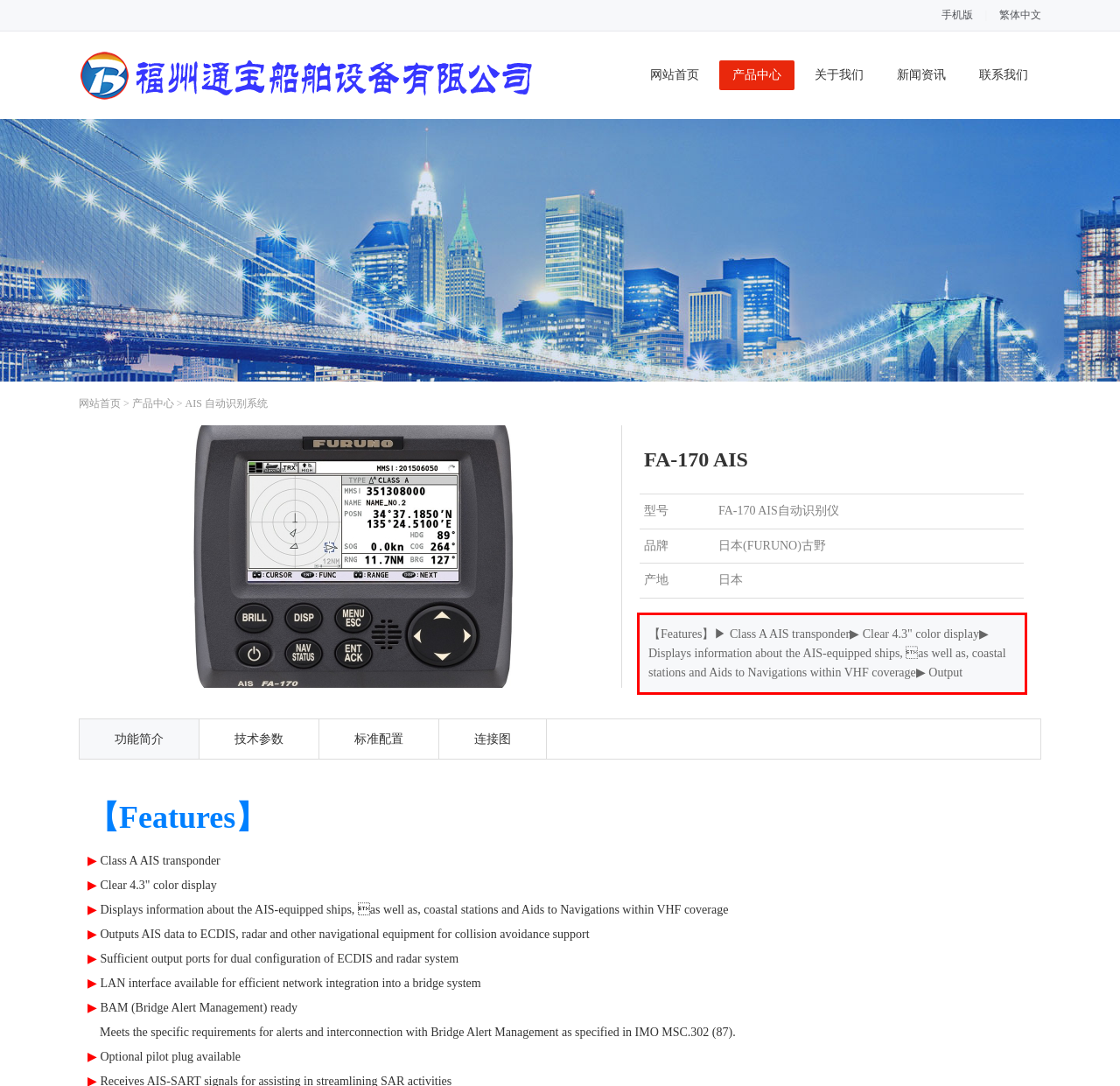By examining the provided screenshot of a webpage, recognize the text within the red bounding box and generate its text content.

【Features】▶ Class A AIS transponder▶ Clear 4.3" color display▶ Displays information about the AIS-equipped ships, as well as, coastal stations and Aids to Navigations within VHF coverage▶ Output